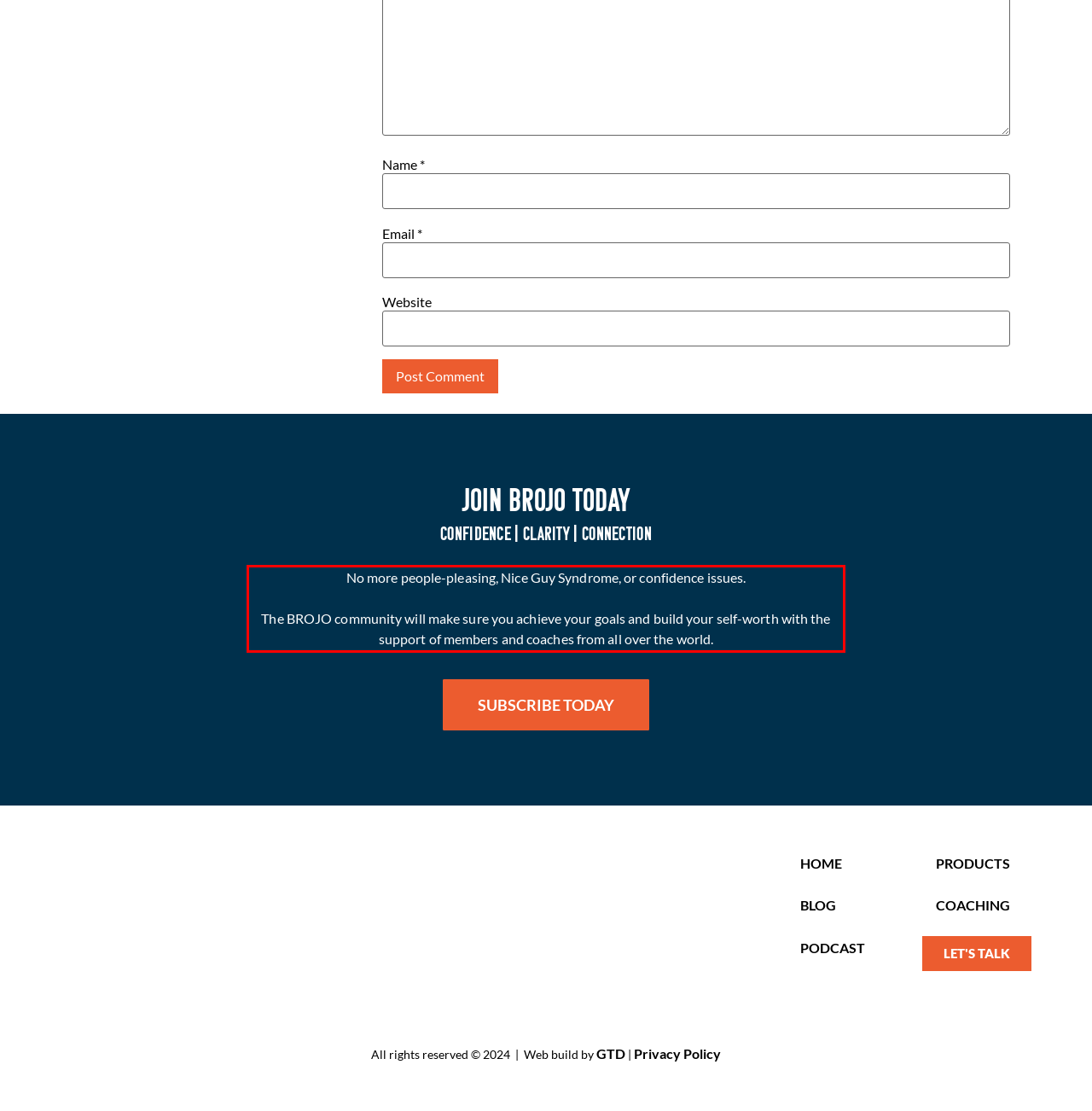Please perform OCR on the text content within the red bounding box that is highlighted in the provided webpage screenshot.

No more people-pleasing, Nice Guy Syndrome, or confidence issues. The BROJO community will make sure you achieve your goals and build your self-worth with the support of members and coaches from all over the world.